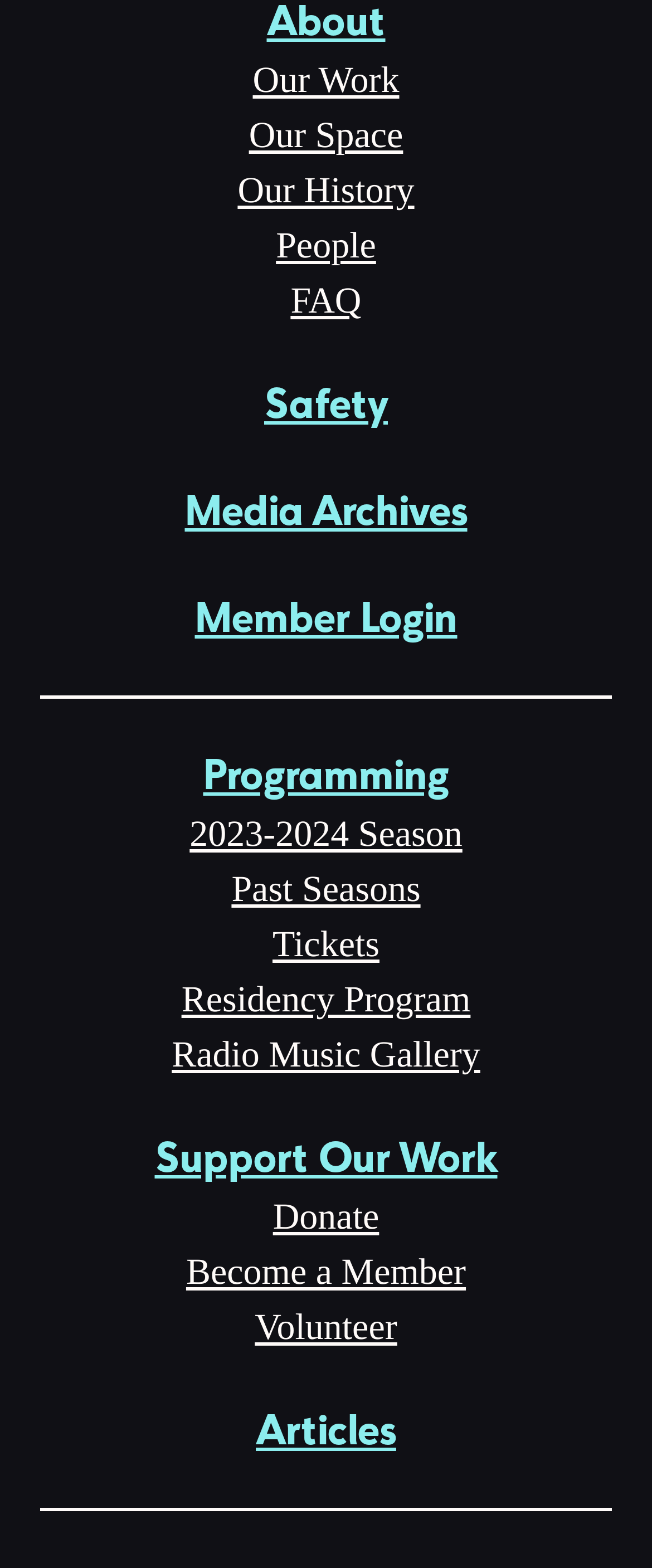Given the webpage screenshot, identify the bounding box of the UI element that matches this description: "Become a Member".

[0.285, 0.797, 0.715, 0.824]